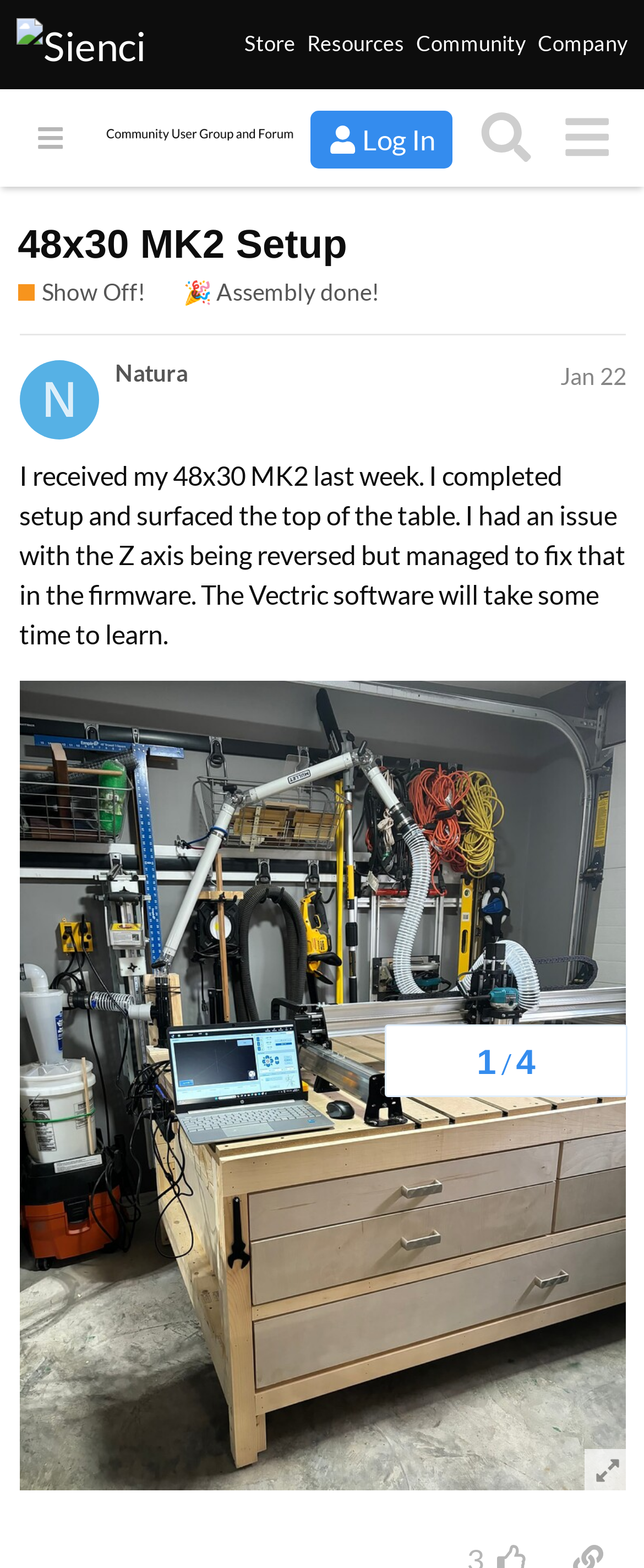Answer the question using only a single word or phrase: 
How many images are in the current discussion?

2